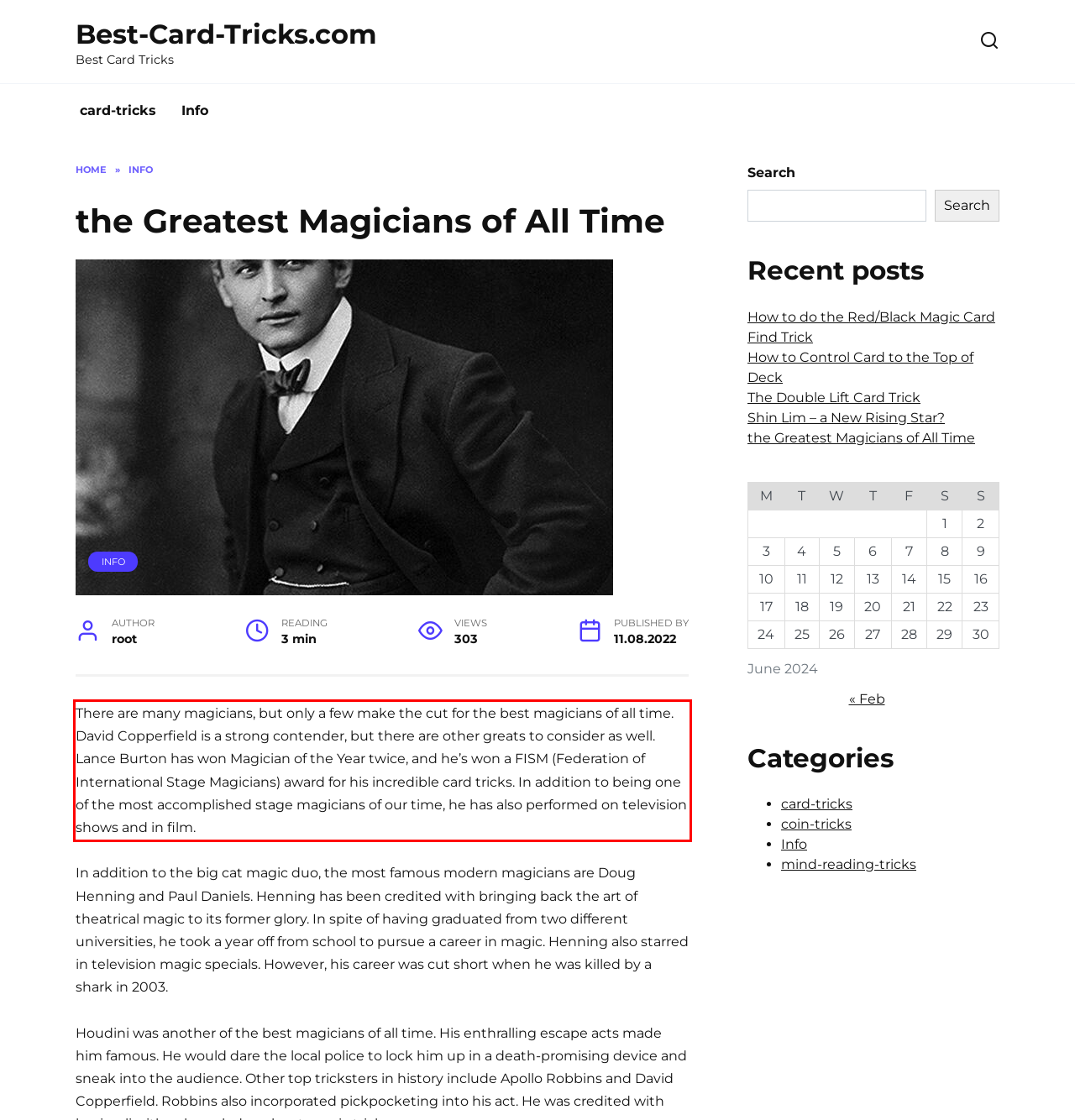Please examine the webpage screenshot containing a red bounding box and use OCR to recognize and output the text inside the red bounding box.

There are many magicians, but only a few make the cut for the best magicians of all time. David Copperfield is a strong contender, but there are other greats to consider as well. Lance Burton has won Magician of the Year twice, and he’s won a FISM (Federation of International Stage Magicians) award for his incredible card tricks. In addition to being one of the most accomplished stage magicians of our time, he has also performed on television shows and in film.